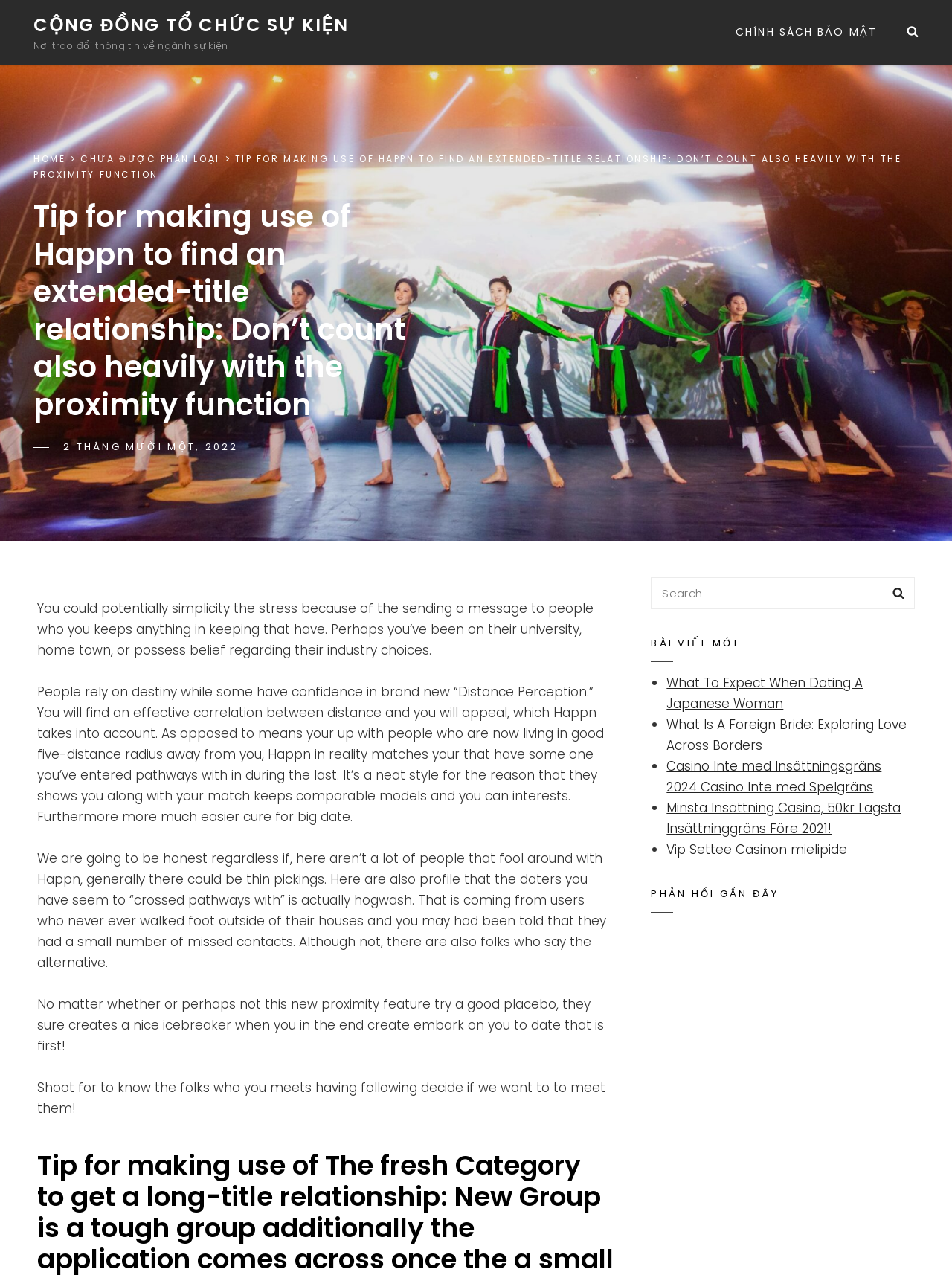Find and specify the bounding box coordinates that correspond to the clickable region for the instruction: "Read the article 'What To Expect When Dating A Japanese Woman'".

[0.7, 0.529, 0.907, 0.559]